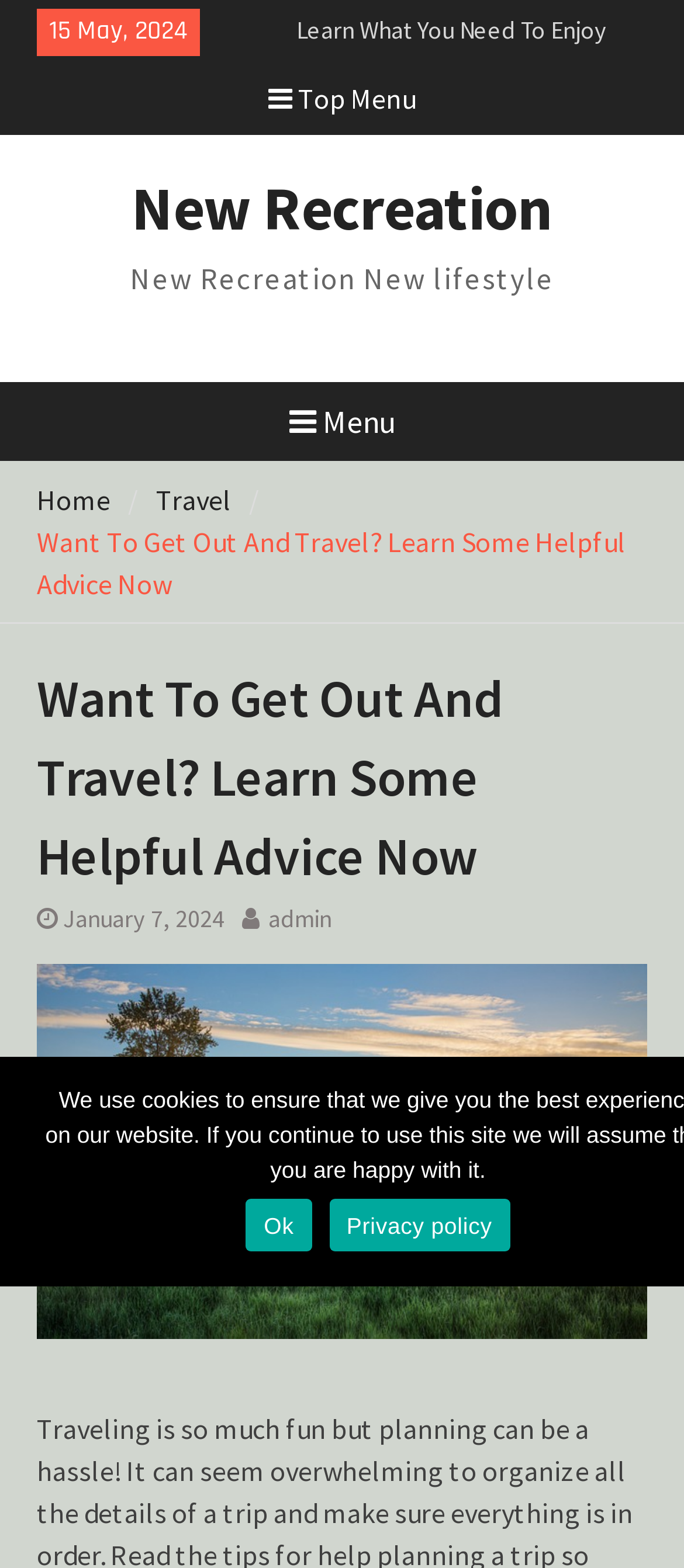By analyzing the image, answer the following question with a detailed response: What is the text next to the 'Top Menu' button?

I looked for the text next to the 'Top Menu' button and found it to be 'New Recreation New lifestyle'.